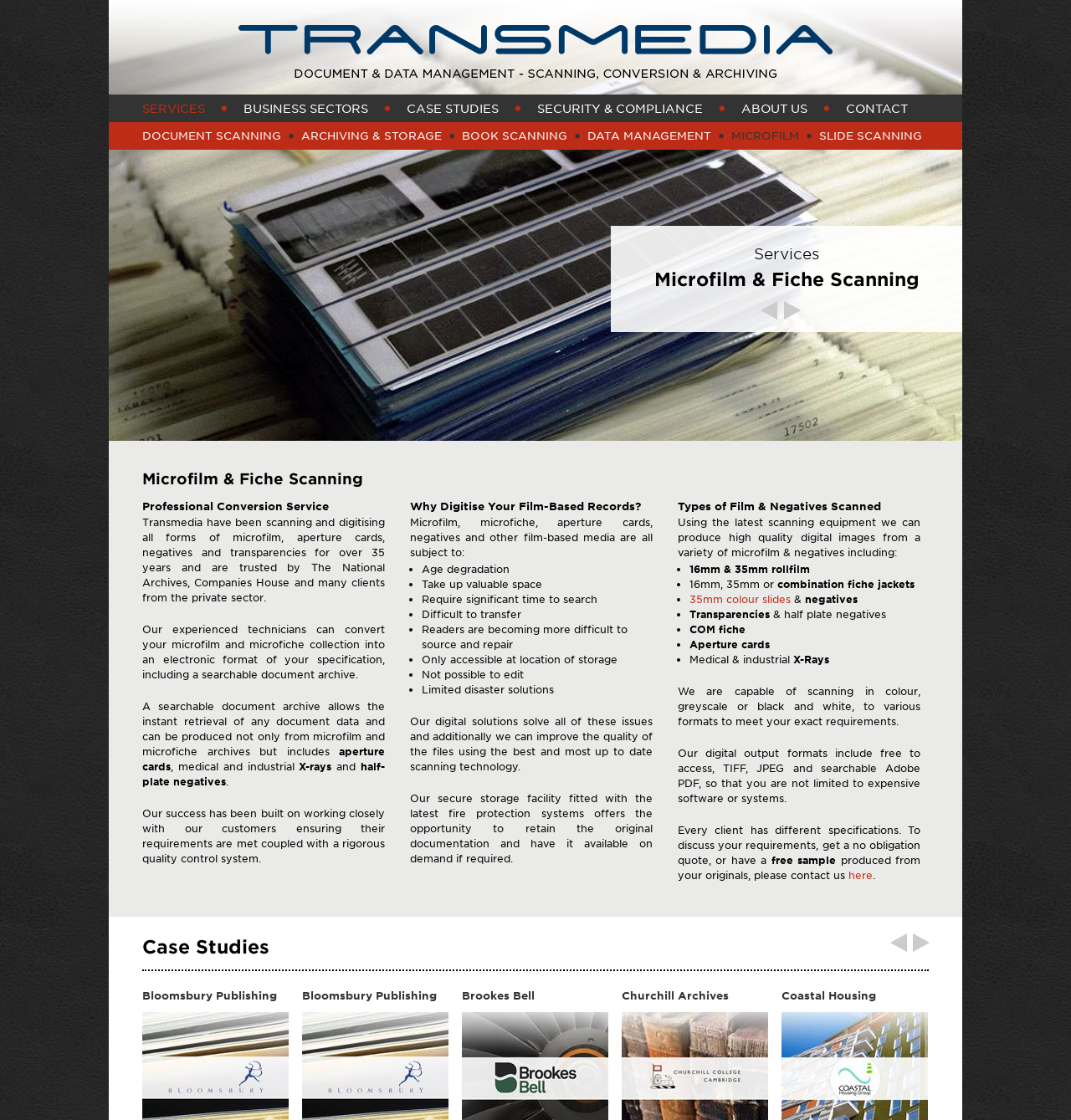What is the title or heading displayed on the webpage?

Microfilm & Fiche Scanning